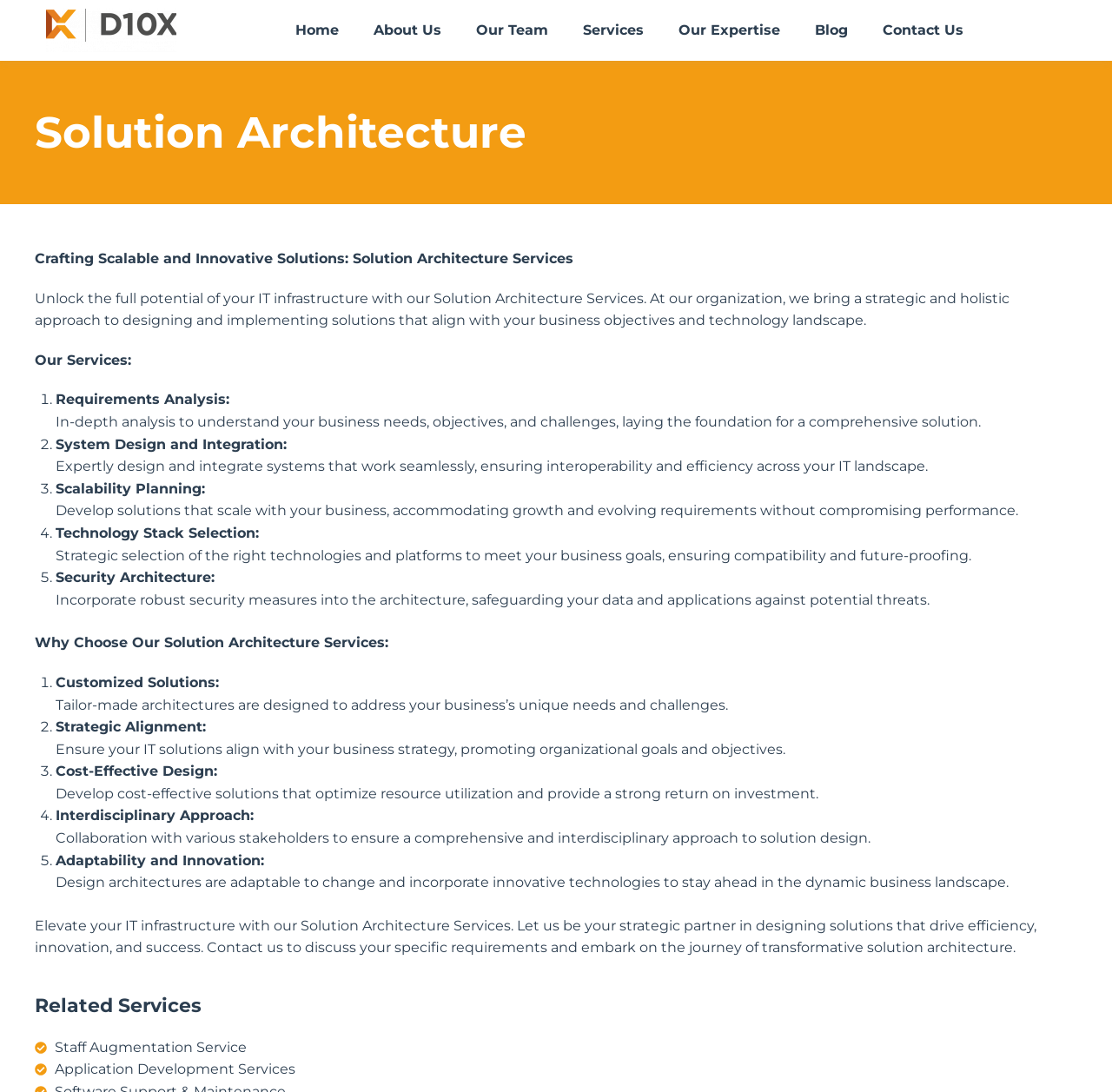What is the benefit of choosing their Solution Architecture Services?
Answer the question using a single word or phrase, according to the image.

Customized Solutions